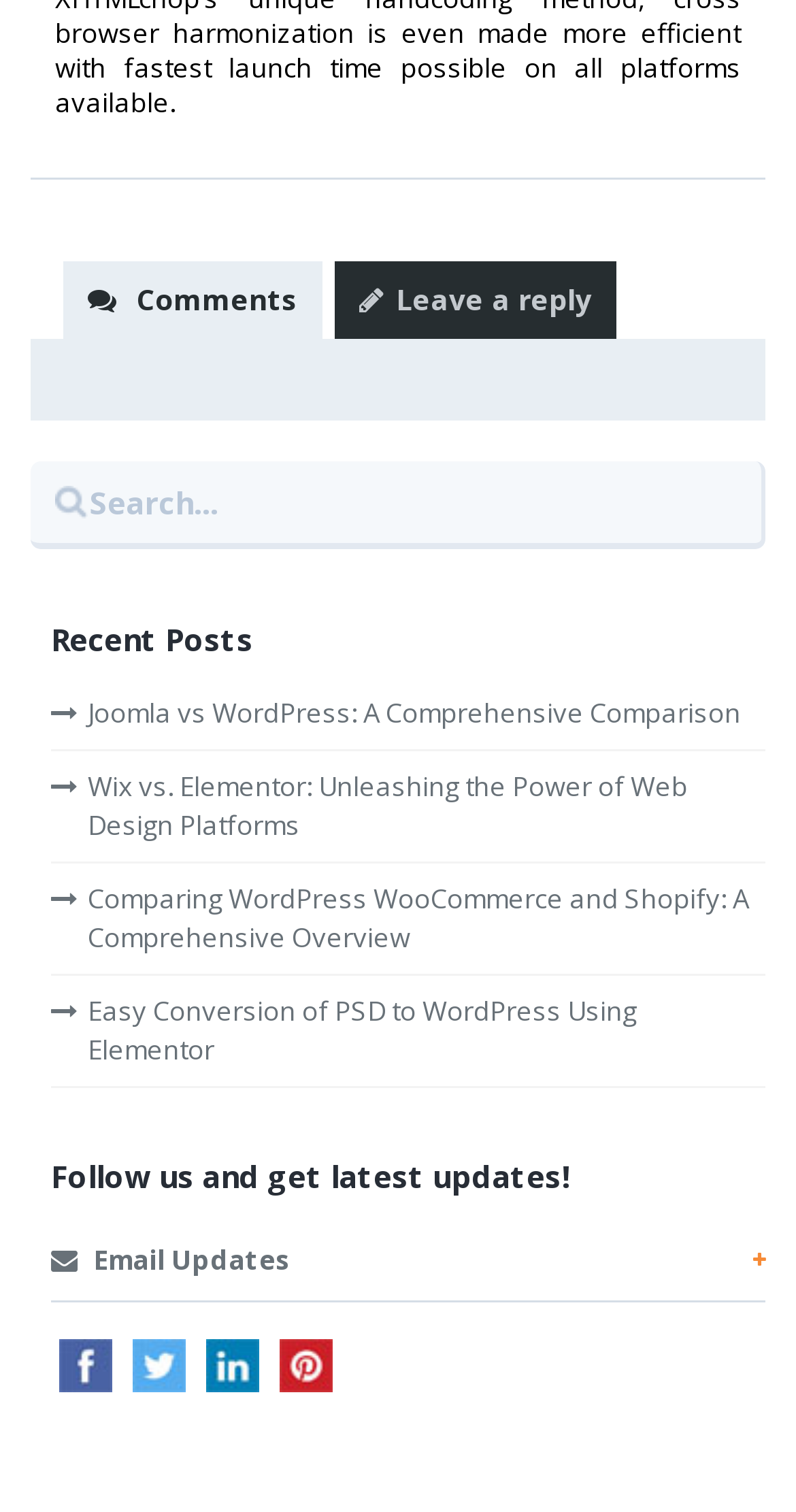Locate the bounding box coordinates of the clickable element to fulfill the following instruction: "Leave a reply". Provide the coordinates as four float numbers between 0 and 1 in the format [left, top, right, bottom].

[0.421, 0.173, 0.774, 0.224]